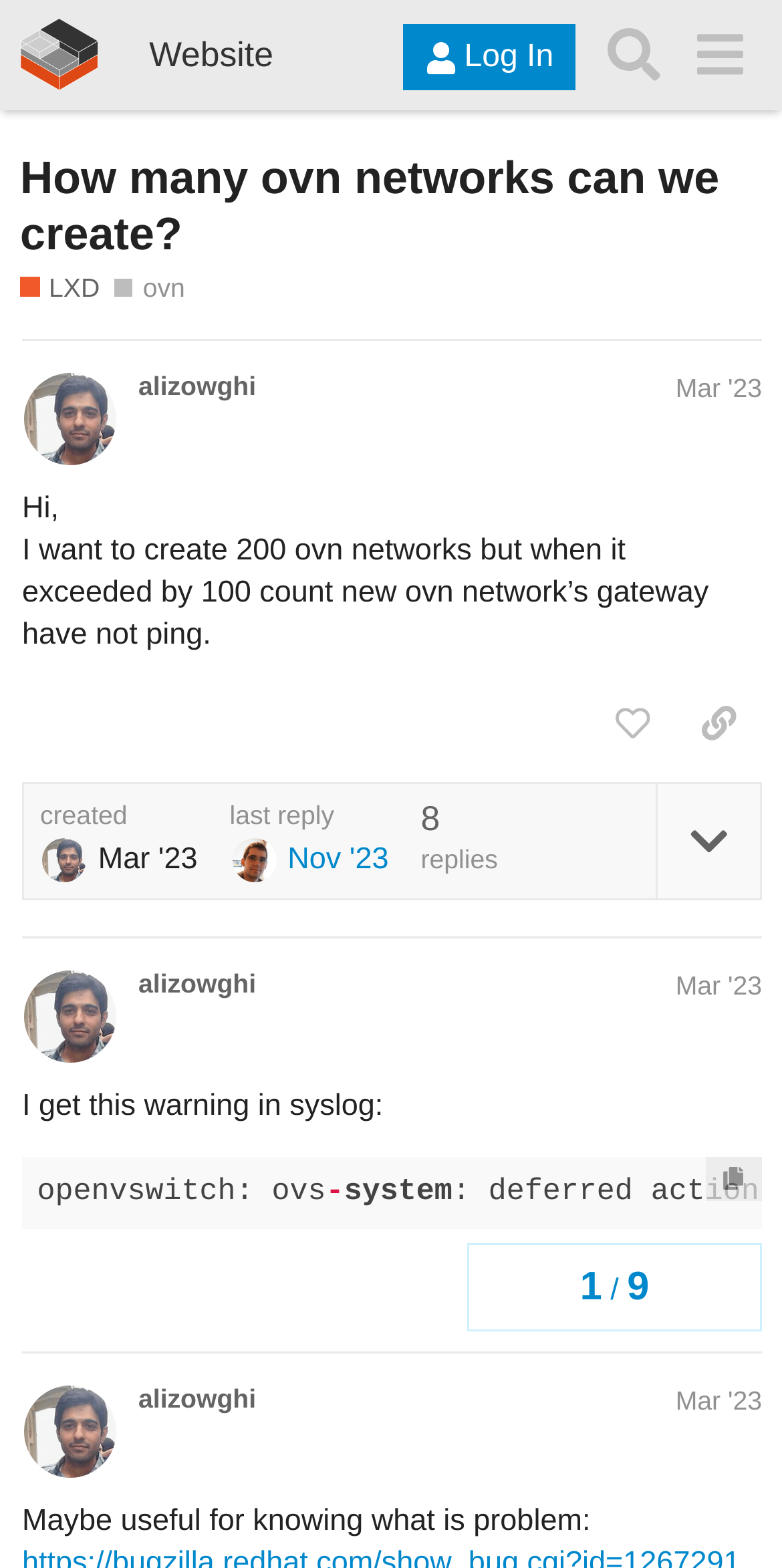Using the details from the image, please elaborate on the following question: How many posts are displayed on the webpage?

There are three regions on the webpage labeled as 'post #1 by @alizowghi', 'post #2 by @alizowghi', and another 'post #2 by @alizowghi' which suggests that there are three posts displayed on the webpage.